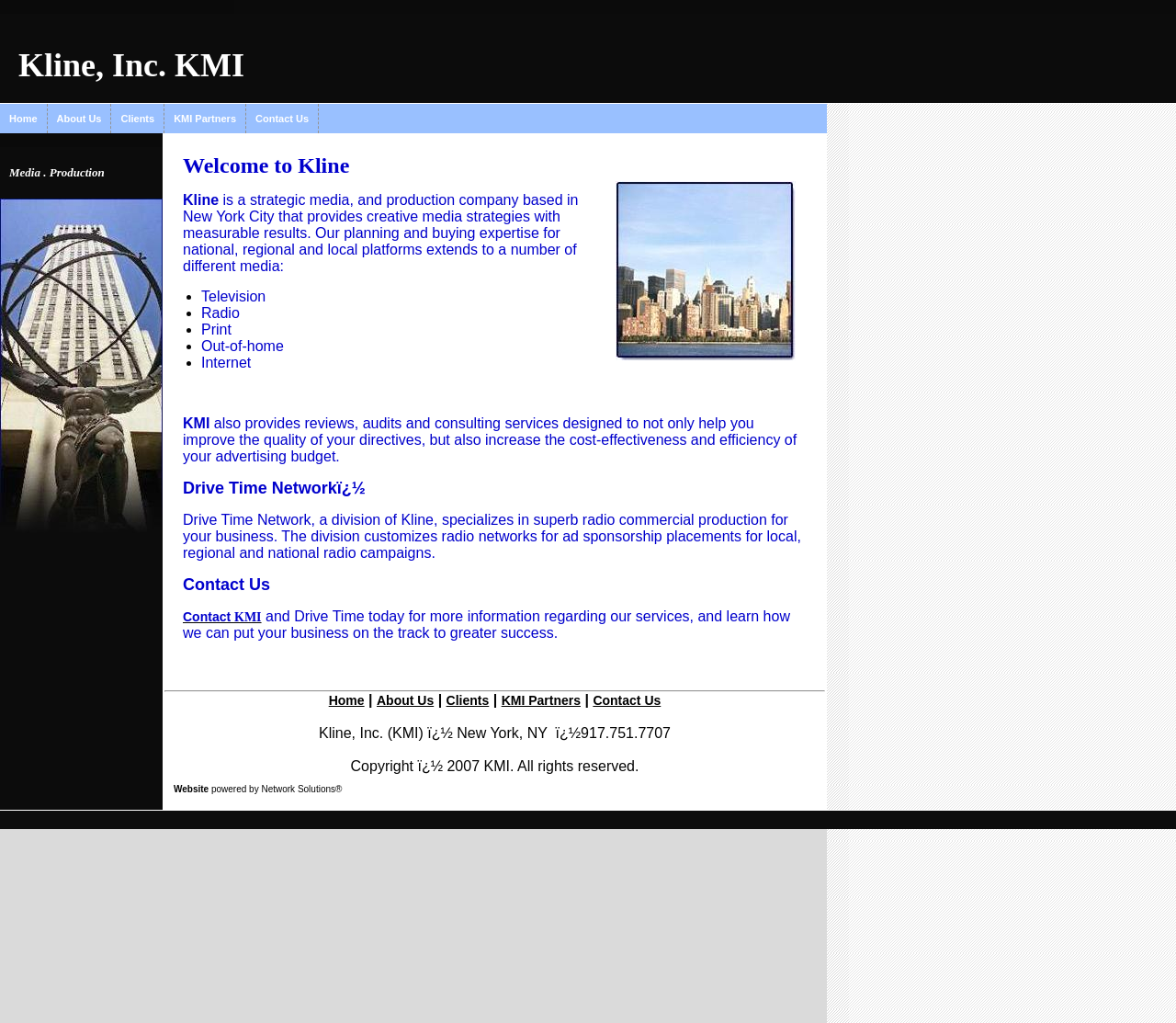Please provide a short answer using a single word or phrase for the question:
What is the company name?

Kline, Inc.